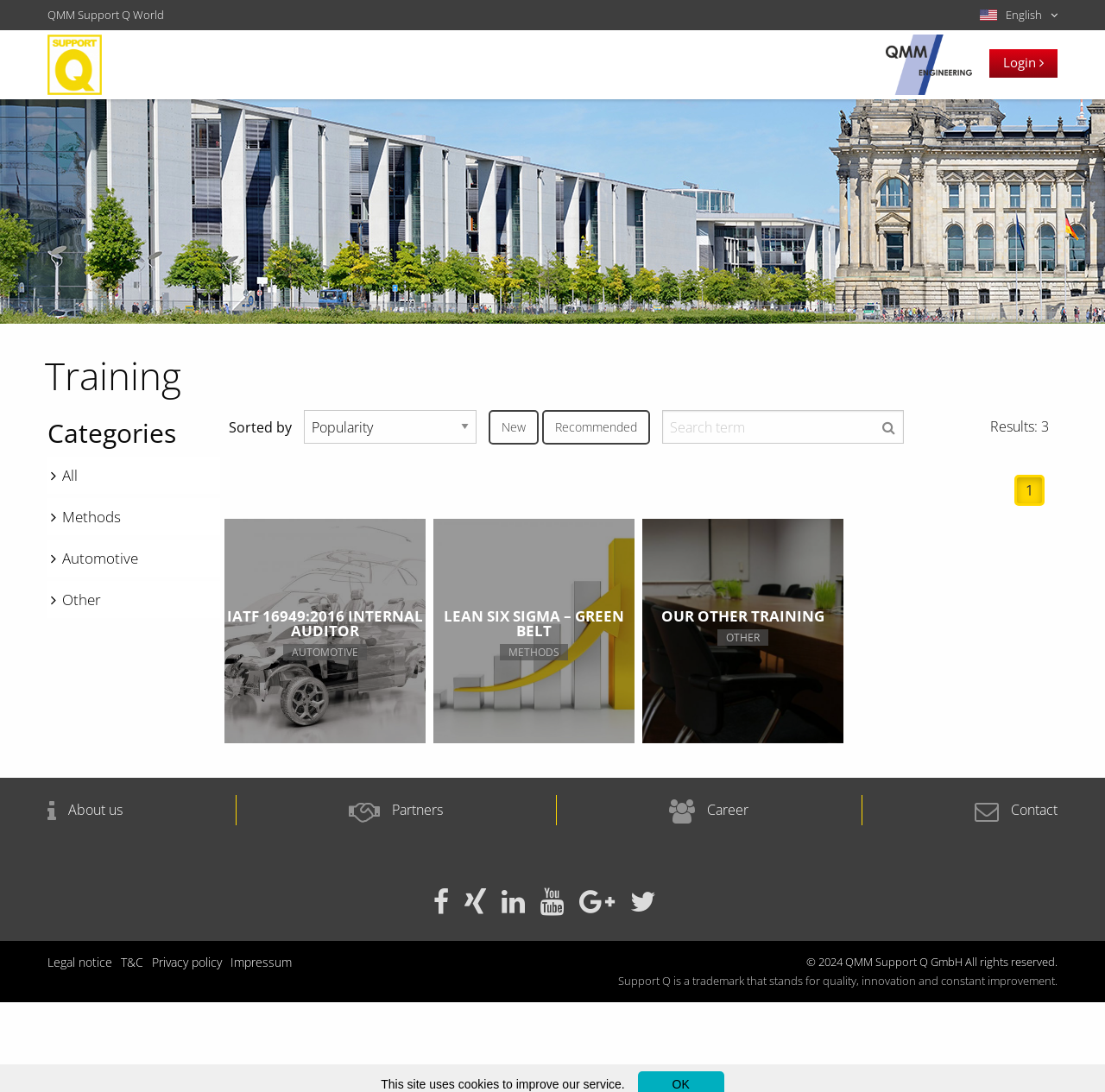Please find the bounding box coordinates of the clickable region needed to complete the following instruction: "Go to the 'About us' page". The bounding box coordinates must consist of four float numbers between 0 and 1, i.e., [left, top, right, bottom].

[0.043, 0.733, 0.111, 0.75]